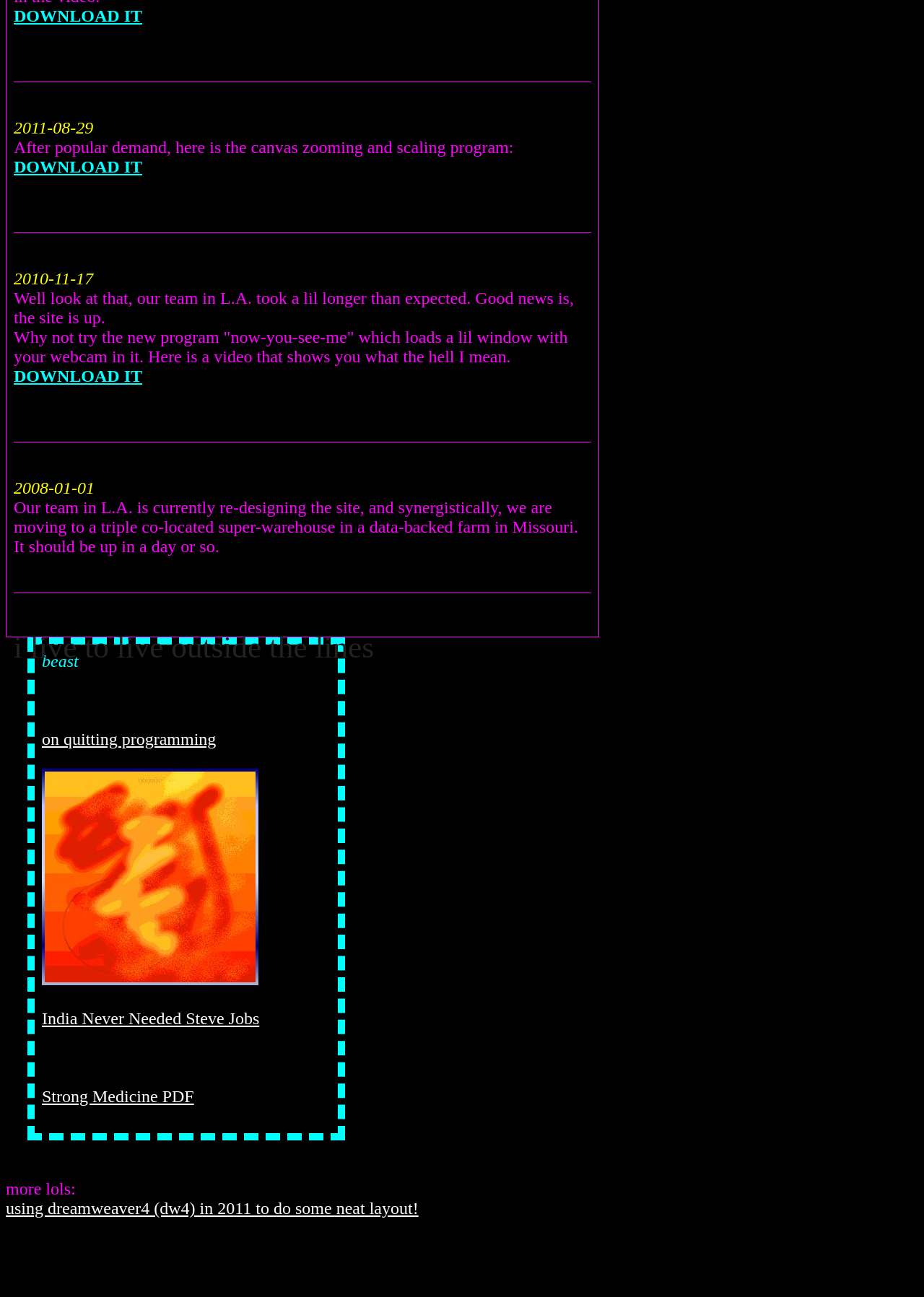What is the program mentioned in the second paragraph?
Please give a detailed and elaborate explanation in response to the question.

In the second paragraph, I found a mention of a program called 'now-you-see-me' which loads a window with the user's webcam. This is mentioned in a StaticText element with bounding box coordinates [0.015, 0.253, 0.614, 0.282].